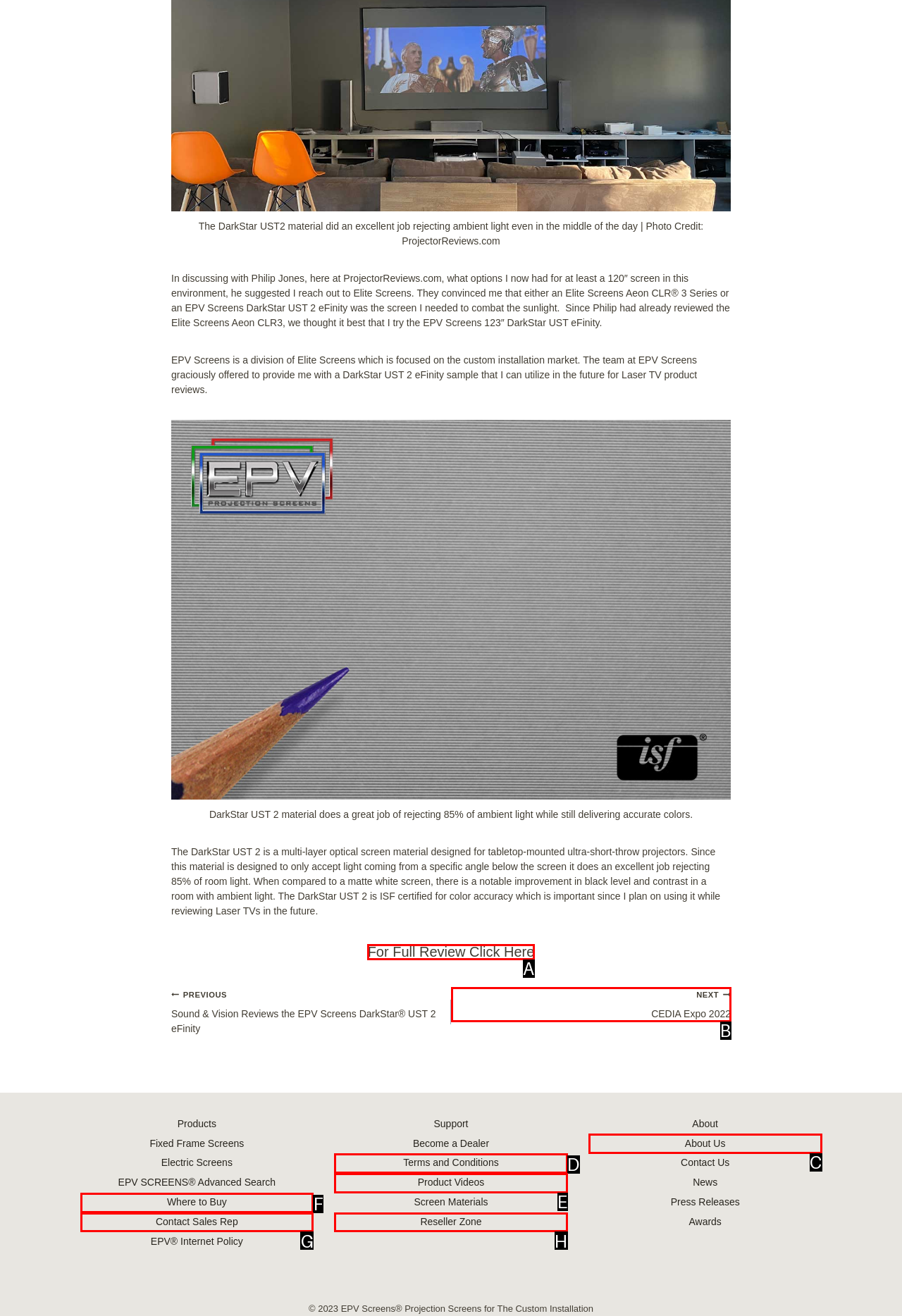Choose the letter that best represents the description: NextContinue CEDIA Expo 2022. Provide the letter as your response.

B